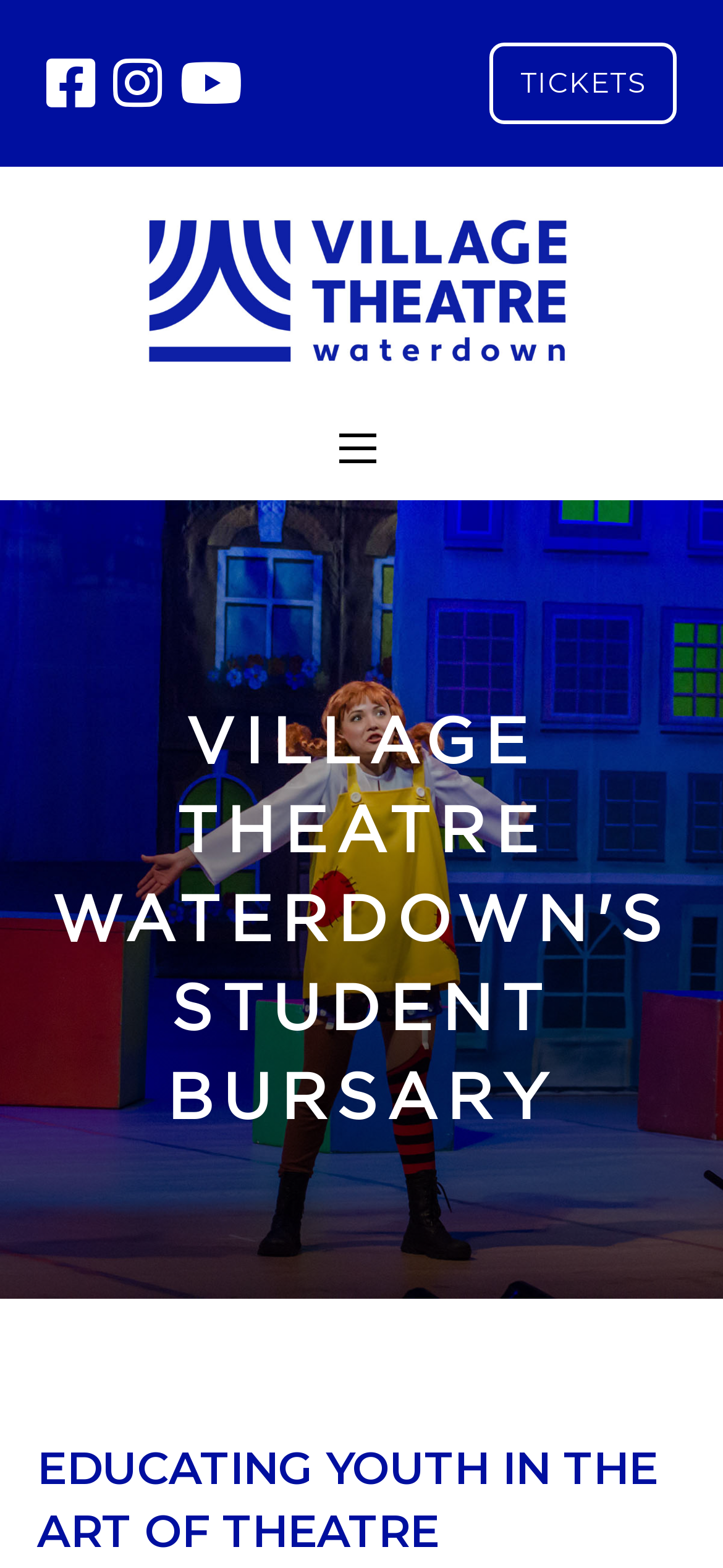Specify the bounding box coordinates (top-left x, top-left y, bottom-right x, bottom-right y) of the UI element in the screenshot that matches this description: aria-label="Mobile menu"

[0.468, 0.276, 0.519, 0.295]